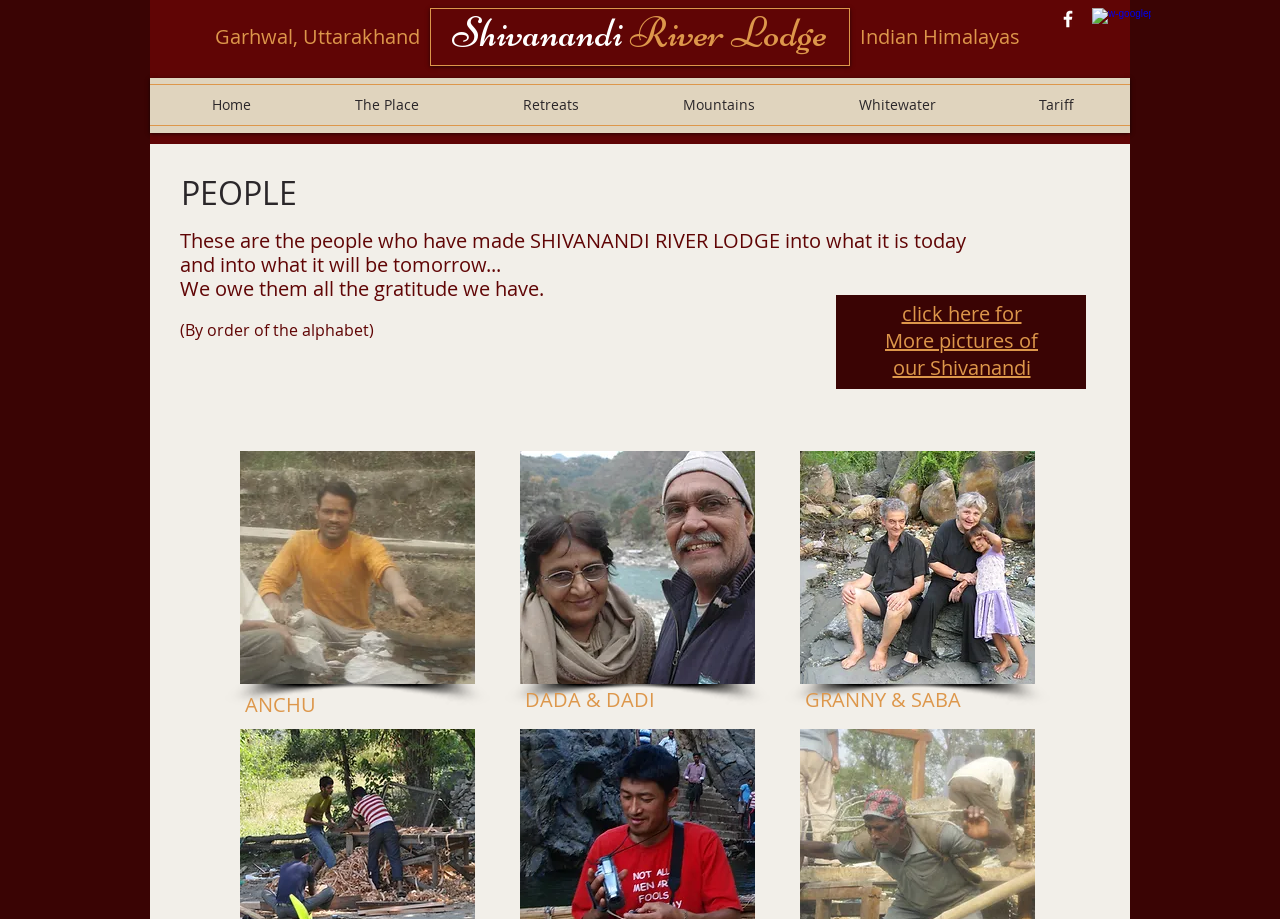Provide the bounding box coordinates of the HTML element this sentence describes: "The Place". The bounding box coordinates consist of four float numbers between 0 and 1, i.e., [left, top, right, bottom].

[0.237, 0.092, 0.368, 0.138]